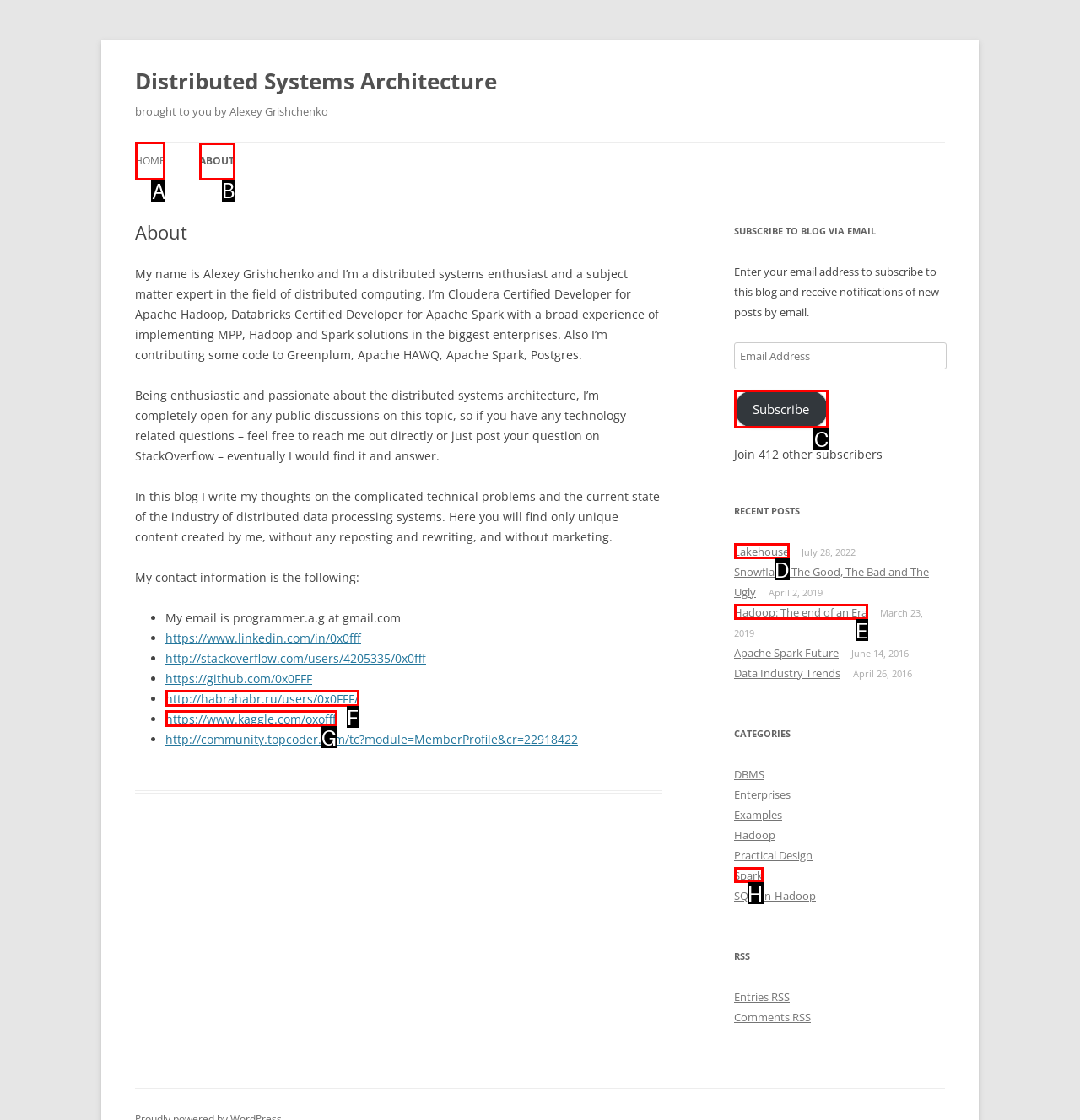To achieve the task: Click on the 'HOME' link, indicate the letter of the correct choice from the provided options.

A